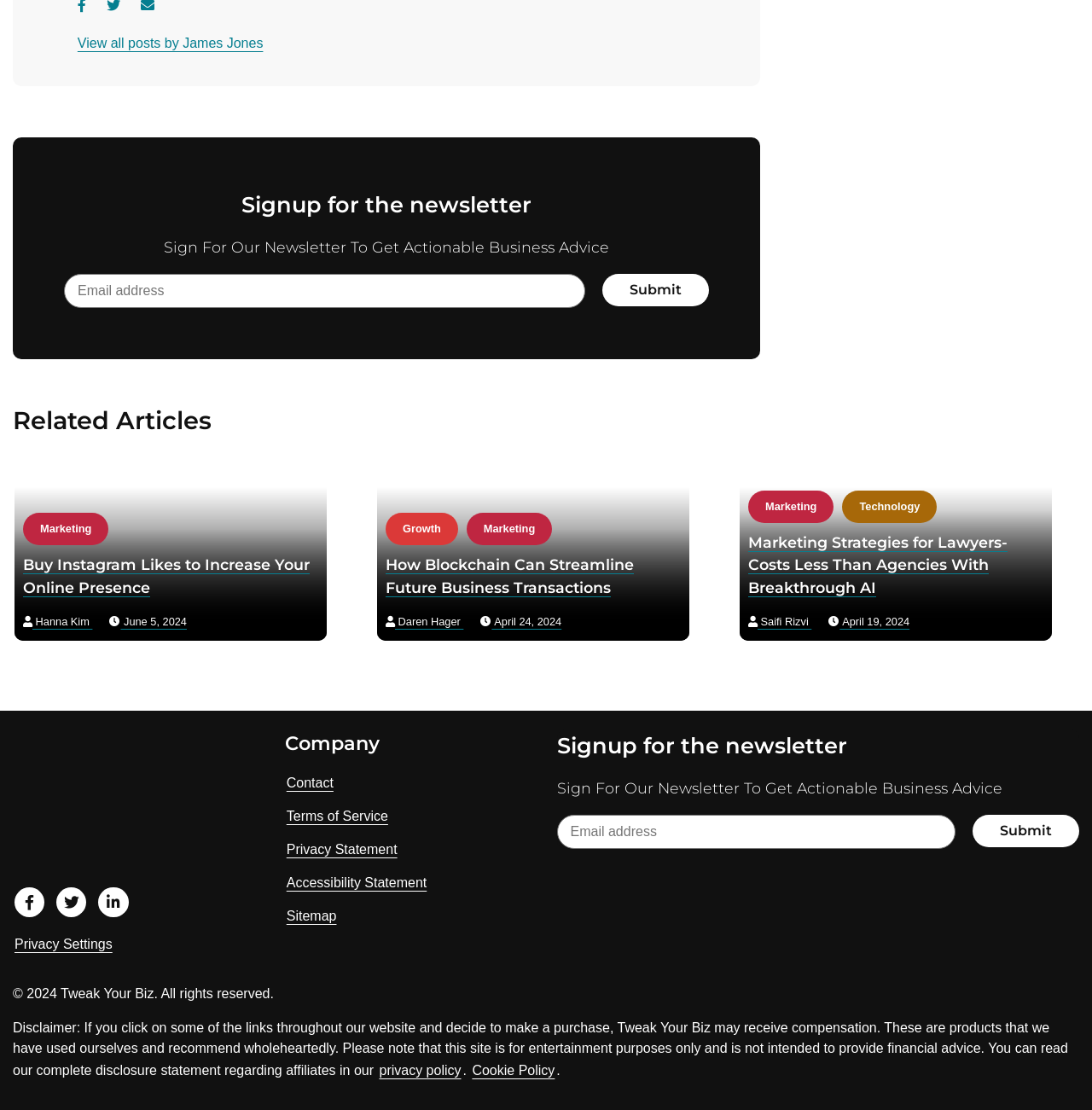Give a succinct answer to this question in a single word or phrase: 
What social media platforms can you visit Tweak Your Biz on?

Facebook, X, LinkedIn